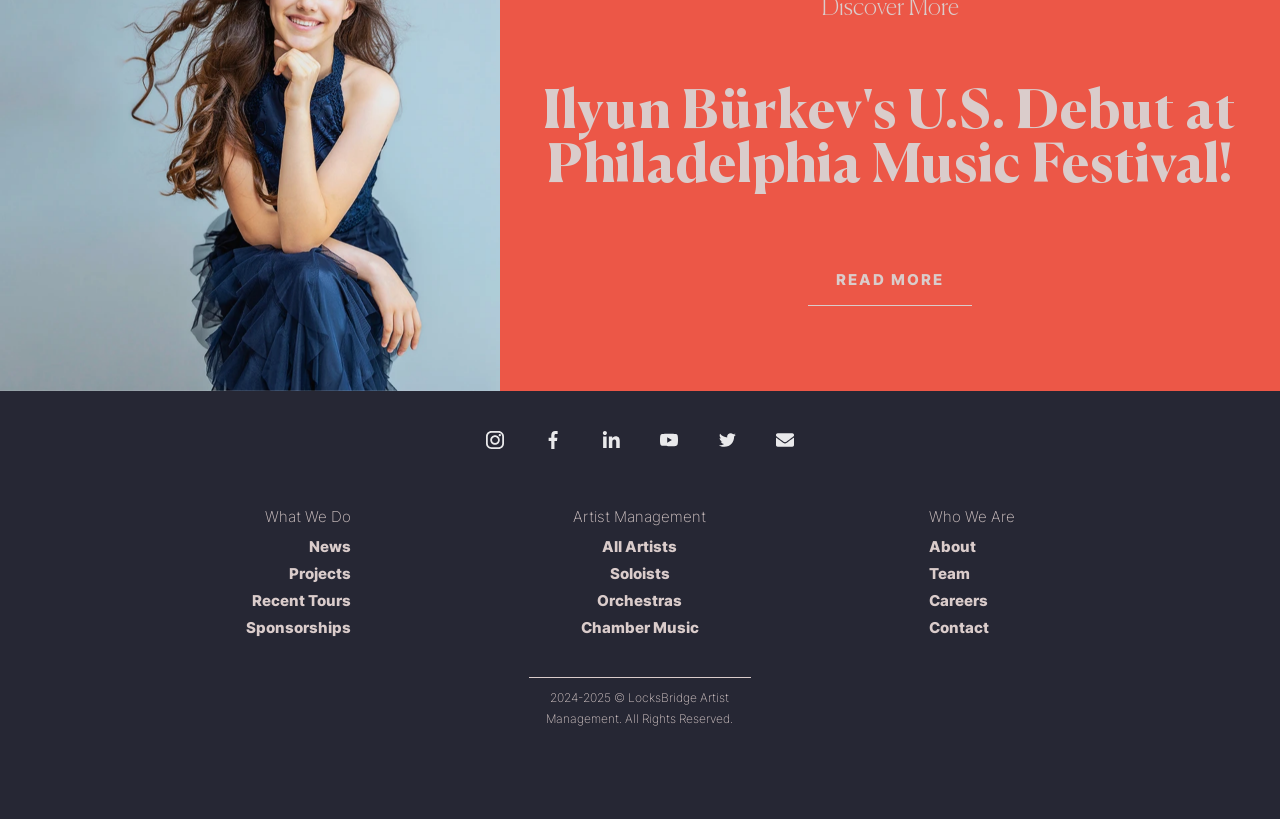Locate the bounding box of the UI element described by: "Read More" in the given webpage screenshot.

[0.631, 0.31, 0.759, 0.373]